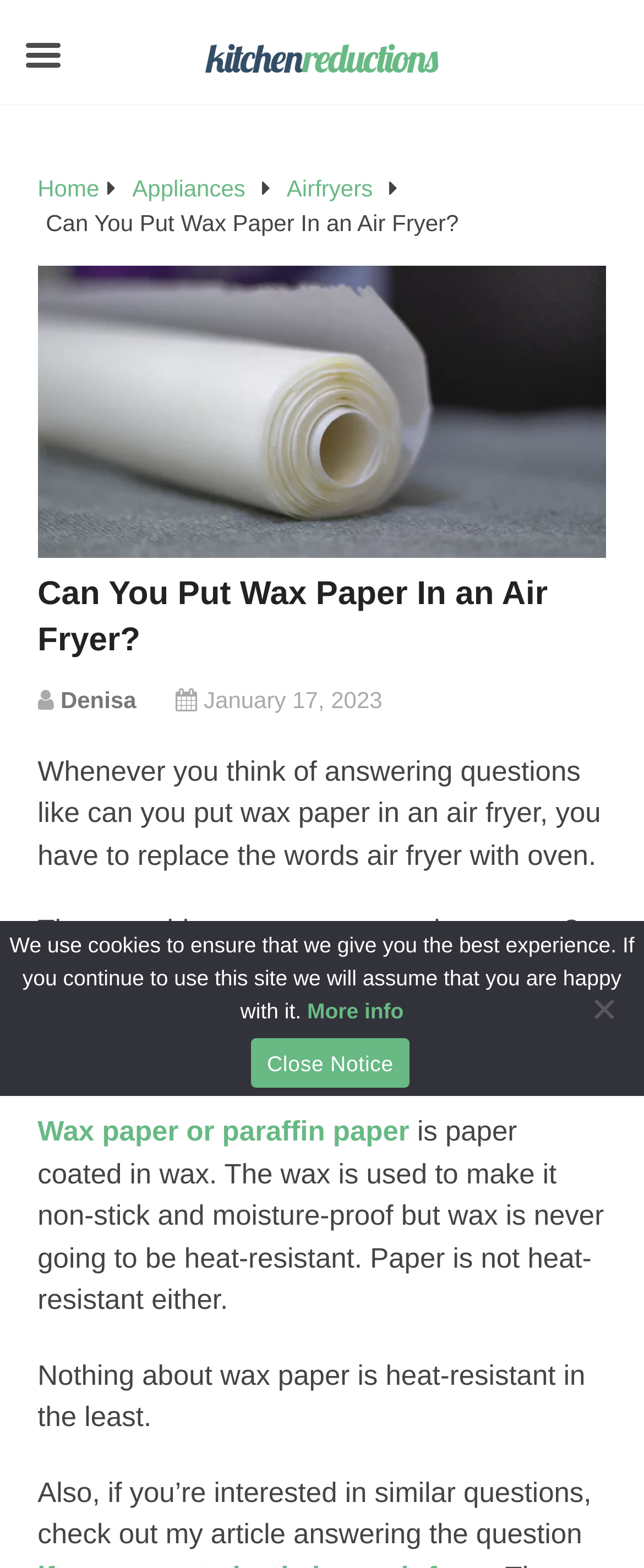Kindly determine the bounding box coordinates for the clickable area to achieve the given instruction: "Click the 'Home' link".

[0.058, 0.112, 0.154, 0.128]